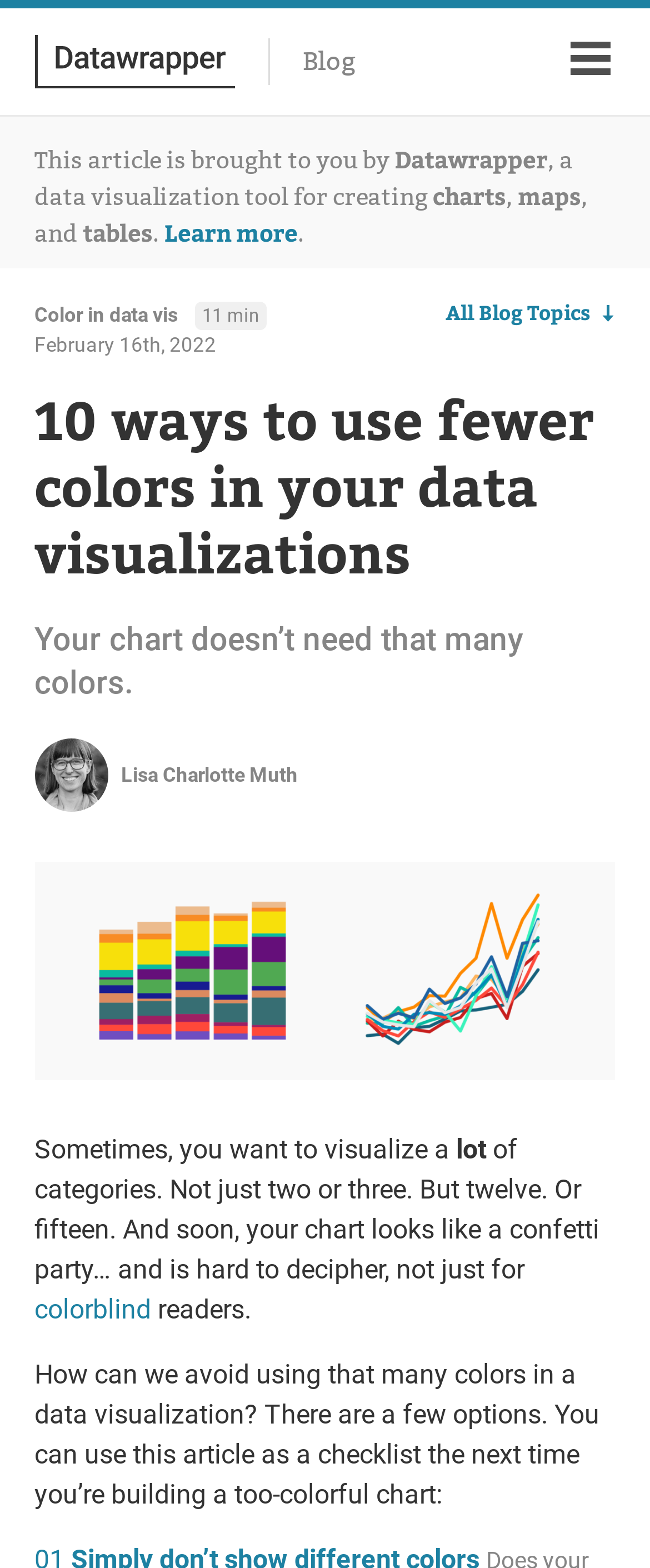Determine the bounding box for the UI element as described: "All Blog Topics". The coordinates should be represented as four float numbers between 0 and 1, formatted as [left, top, right, bottom].

[0.685, 0.17, 0.947, 0.229]